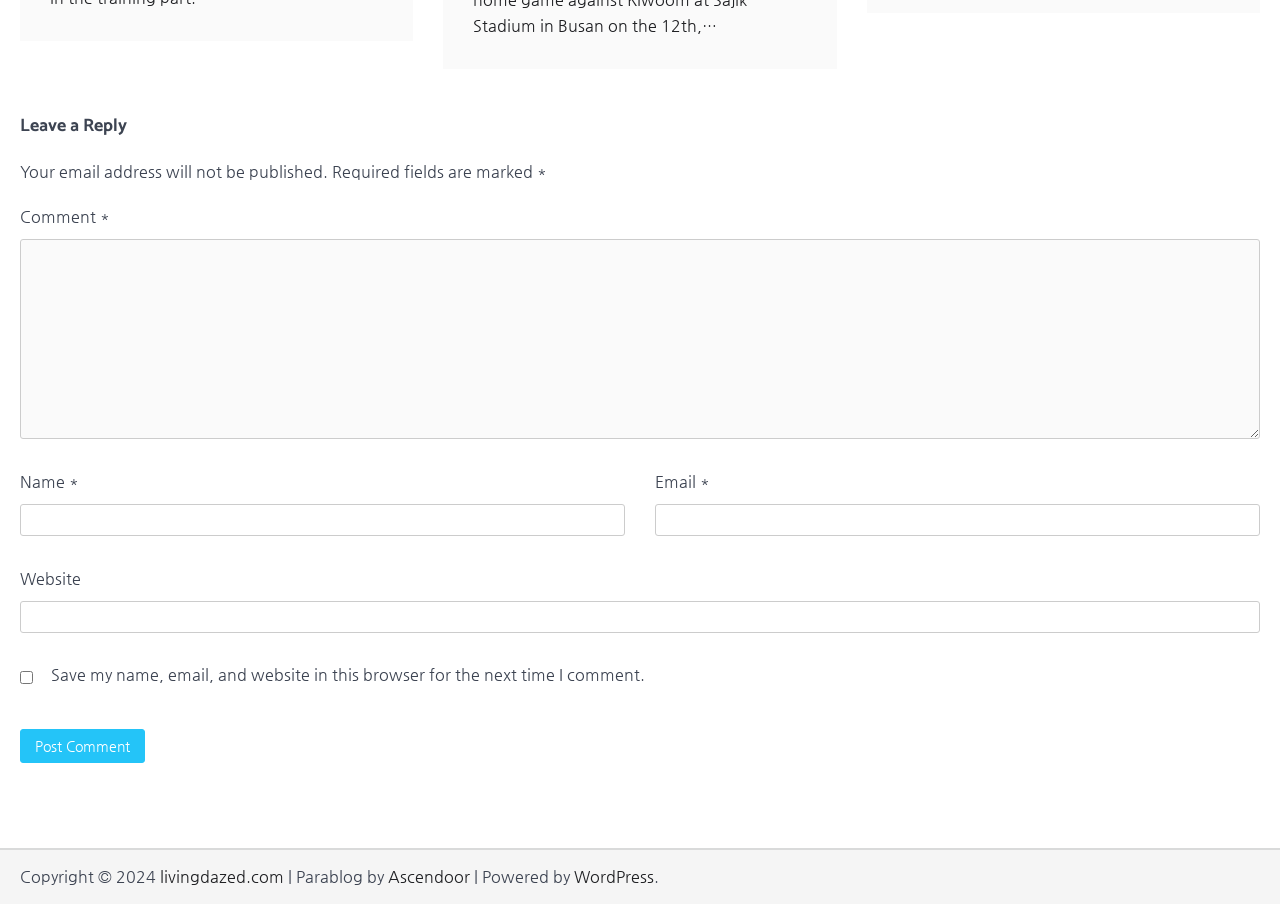Find the bounding box coordinates of the clickable area required to complete the following action: "Post your comment".

[0.016, 0.807, 0.114, 0.844]